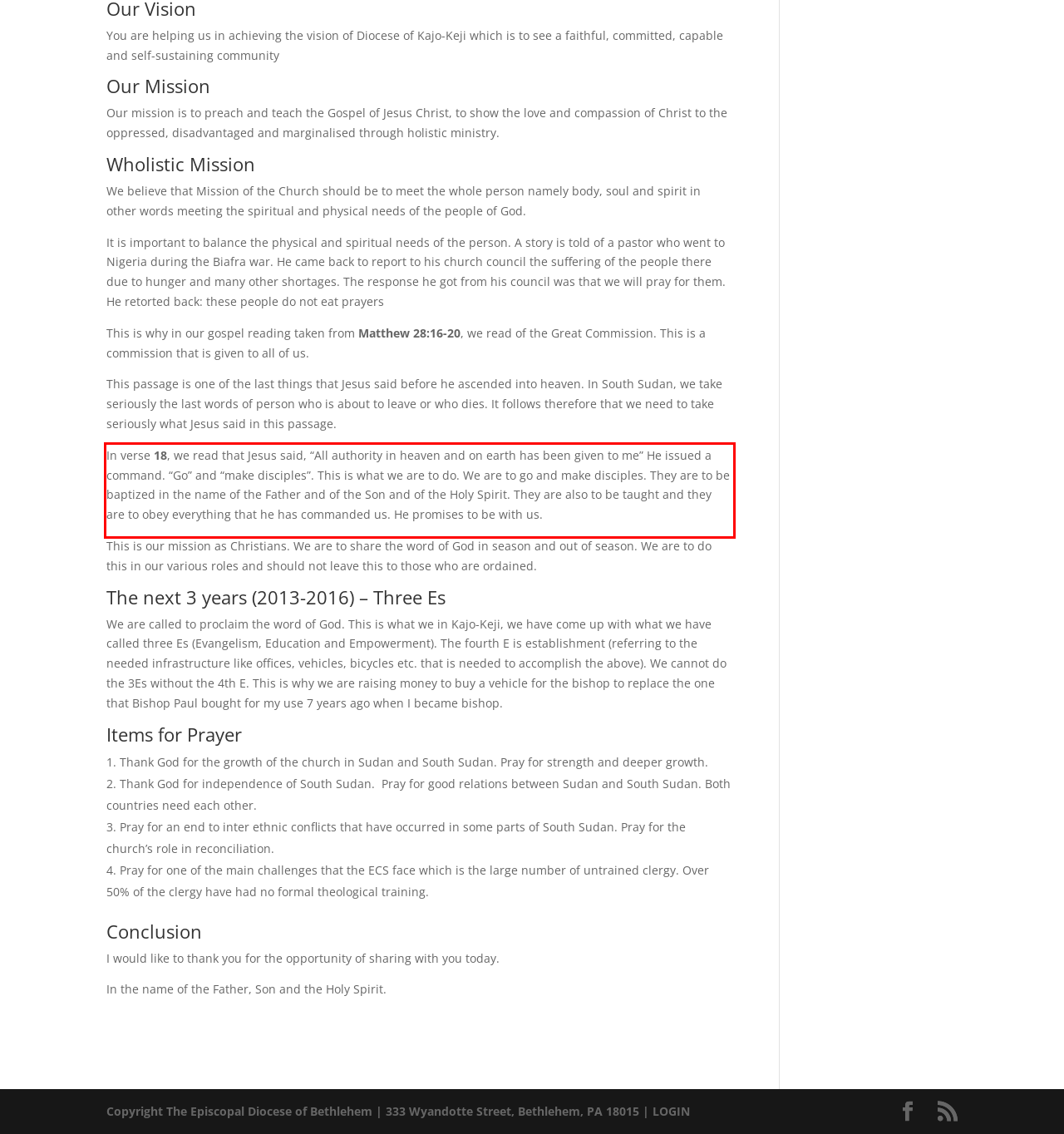Please extract the text content from the UI element enclosed by the red rectangle in the screenshot.

In verse 18, we read that Jesus said, “All authority in heaven and on earth has been given to me” He issued a command. “Go” and “make disciples”. This is what we are to do. We are to go and make disciples. They are to be baptized in the name of the Father and of the Son and of the Holy Spirit. They are also to be taught and they are to obey everything that he has commanded us. He promises to be with us.